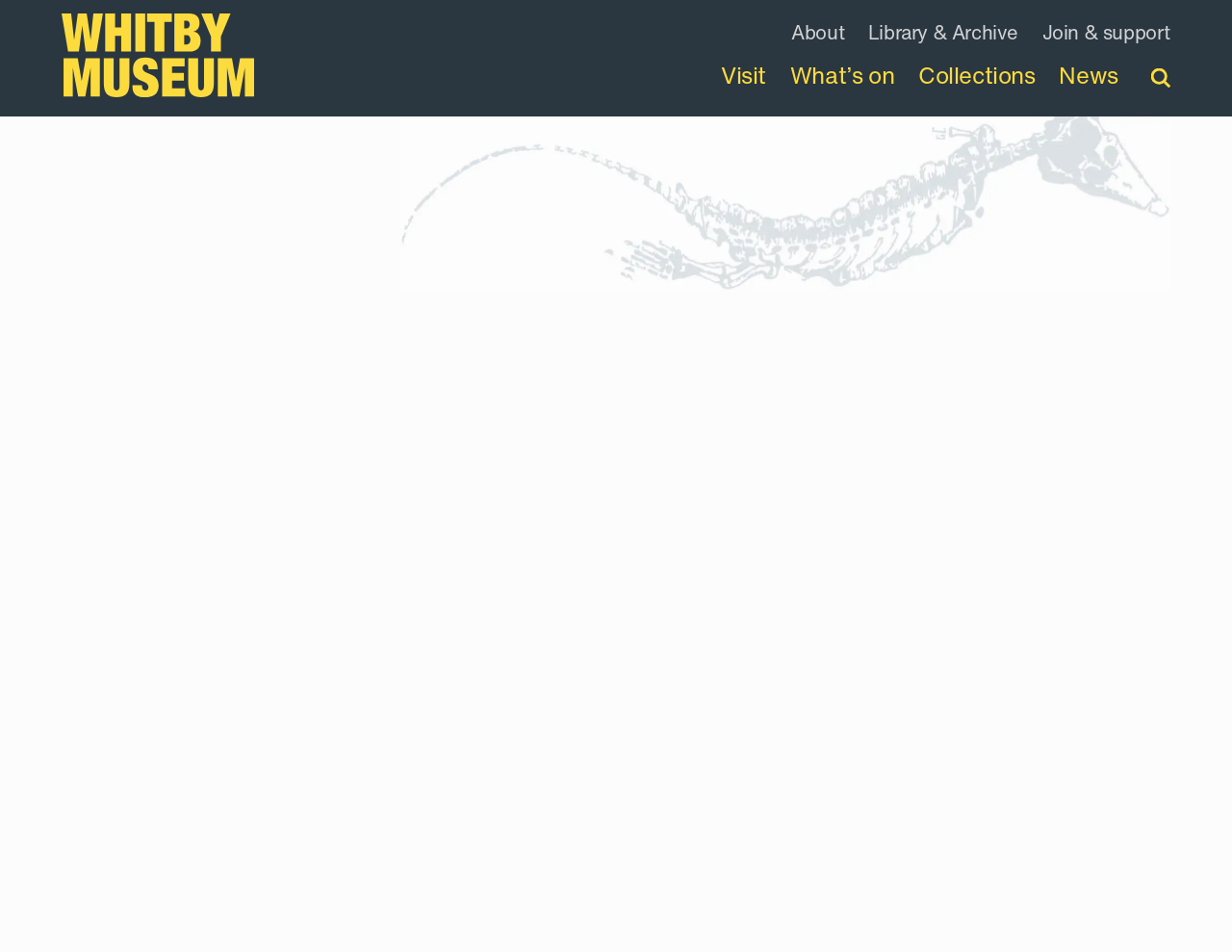Locate the bounding box coordinates of the area to click to fulfill this instruction: "search for something". The bounding box should be presented as four float numbers between 0 and 1, in the order [left, top, right, bottom].

[0.05, 0.0, 0.95, 0.04]